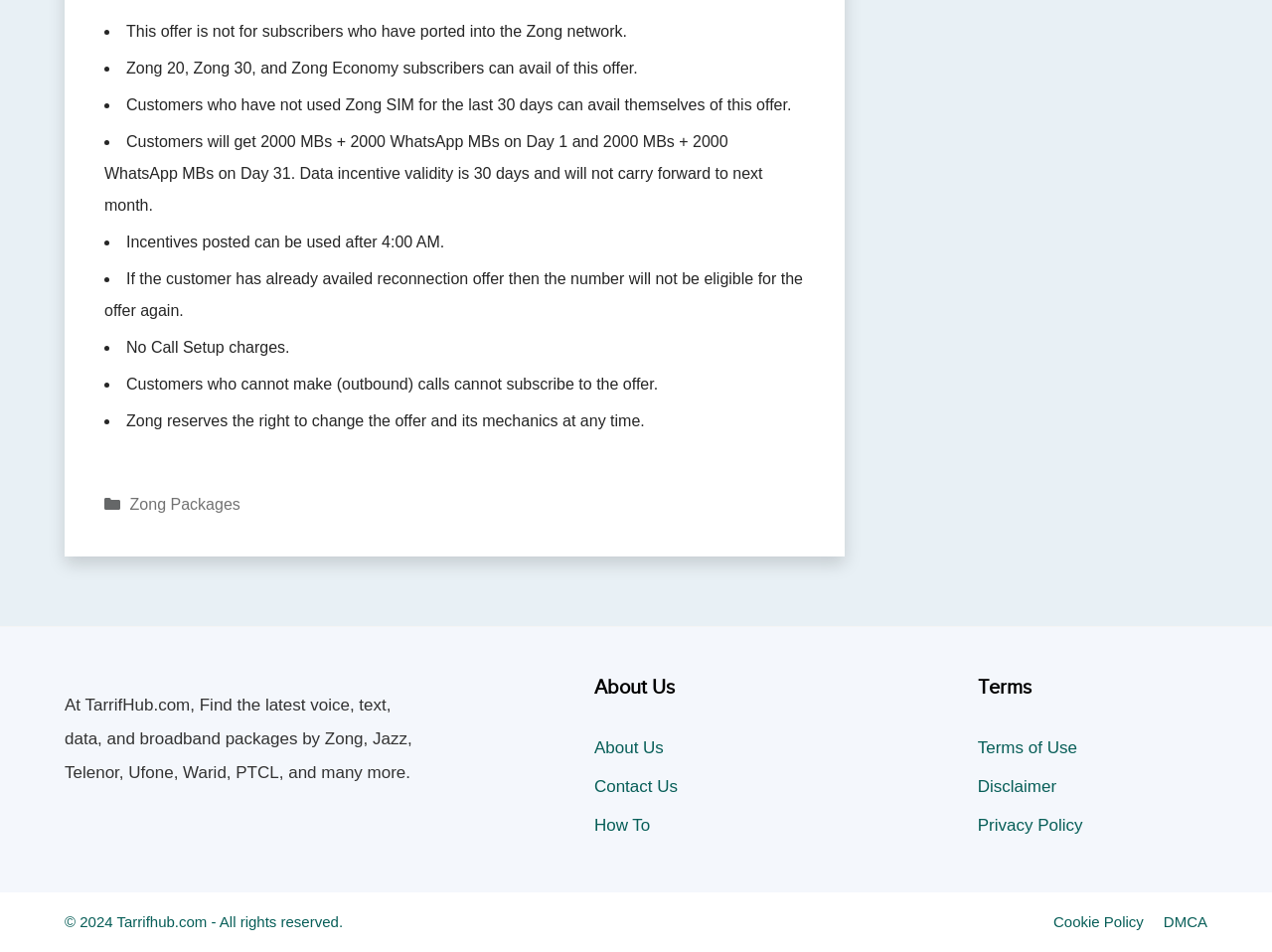Refer to the element description Contact Us and identify the corresponding bounding box in the screenshot. Format the coordinates as (top-left x, top-left y, bottom-right x, bottom-right y) with values in the range of 0 to 1.

[0.467, 0.816, 0.533, 0.836]